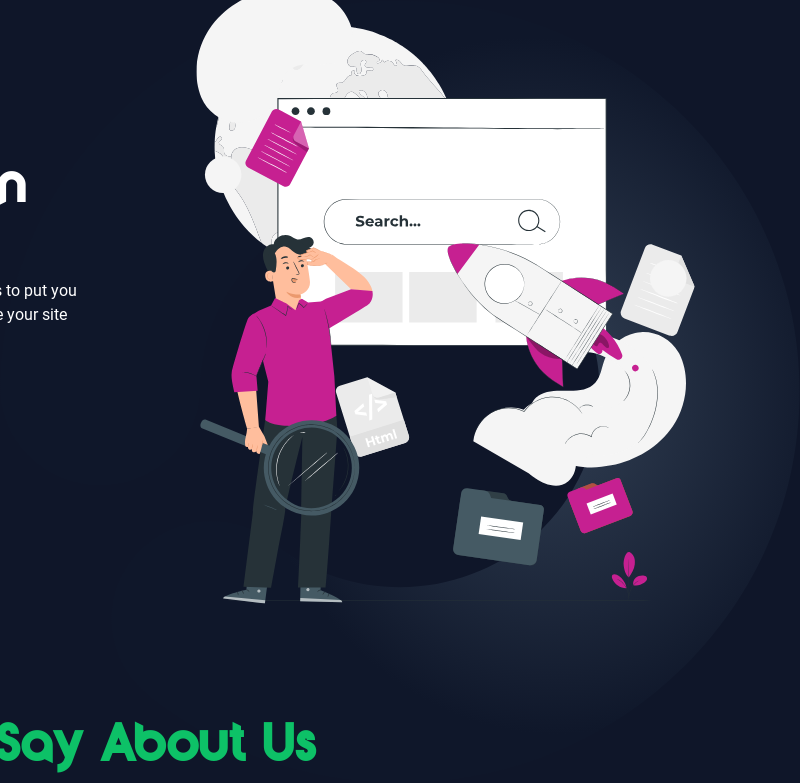Generate a comprehensive caption that describes the image.

This image titled "CRM Services" showcases a digital marketing concept centered around search engine optimization (SEO). It features a character in a vibrant pink shirt, holding a magnifying glass as he ponders over various digital elements. Surrounding him are illustrations of a computer screen displaying a search bar, a rocket symbolizing growth, and various digital files, emphasizing the tools and strategies essential for enhancing online visibility. The overall aesthetic is modern and dynamic, suggesting that the services offered aim to elevate clients above their competition on search engines, ultimately increasing website traffic. The tagline at the bottom invites viewers to learn more about customer testimonials, highlighting social proof and service quality.